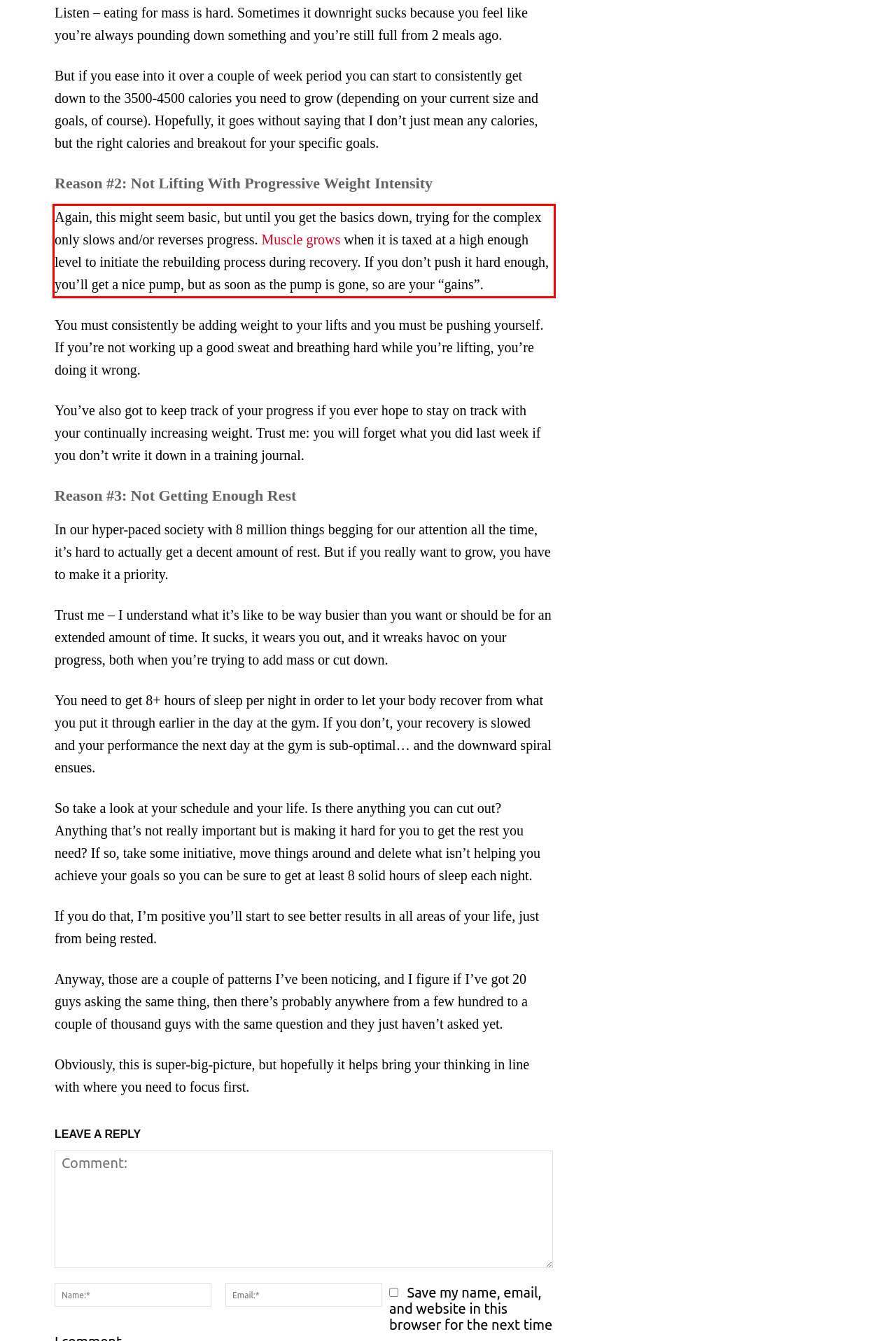You have a screenshot with a red rectangle around a UI element. Recognize and extract the text within this red bounding box using OCR.

Again, this might seem basic, but until you get the basics down, trying for the complex only slows and/or reverses progress. Muscle grows when it is taxed at a high enough level to initiate the rebuilding process during recovery. If you don’t push it hard enough, you’ll get a nice pump, but as soon as the pump is gone, so are your “gains”.